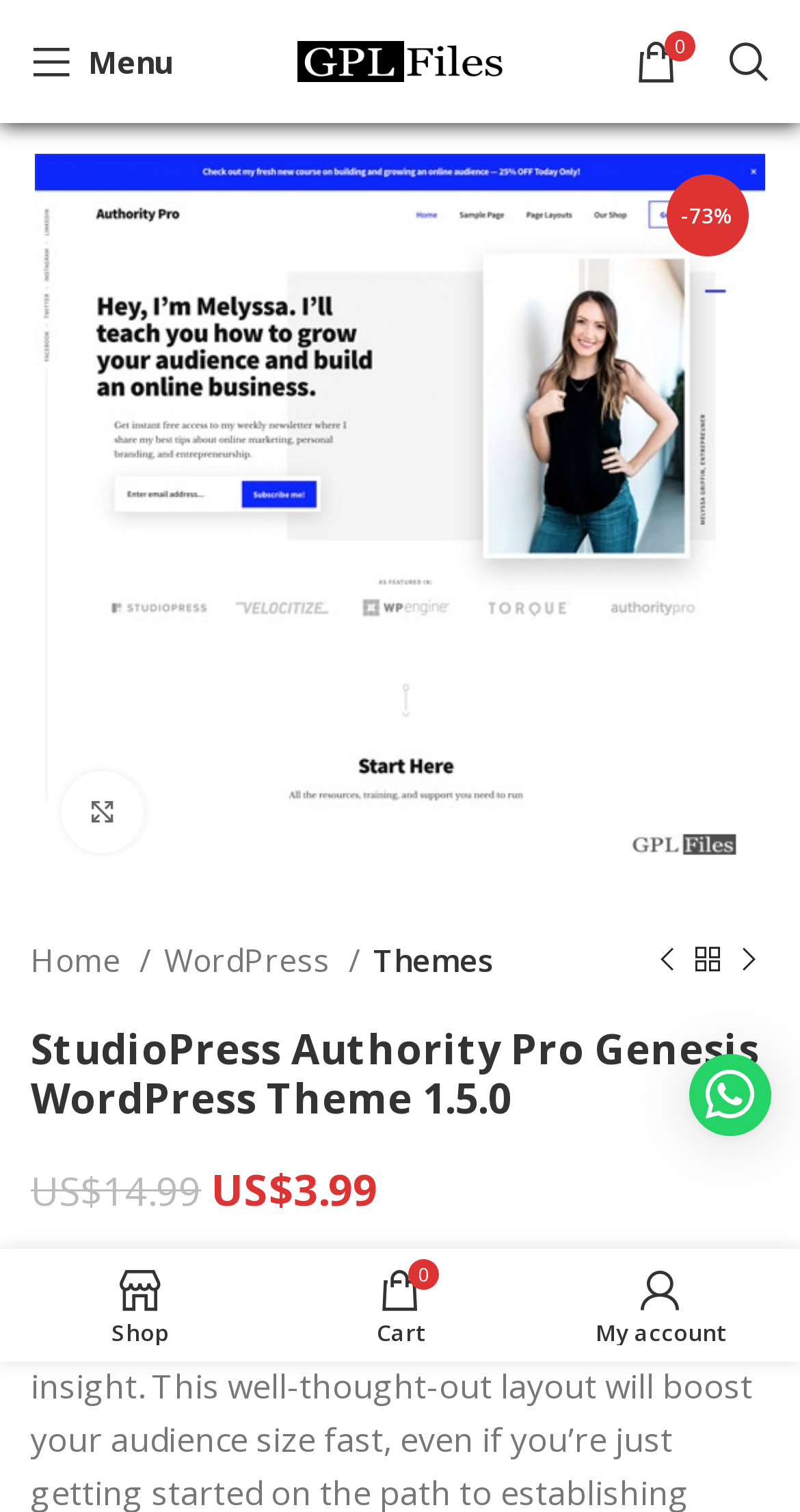Extract the bounding box coordinates for the described element: "Terms of Use". The coordinates should be represented as four float numbers between 0 and 1: [left, top, right, bottom].

None